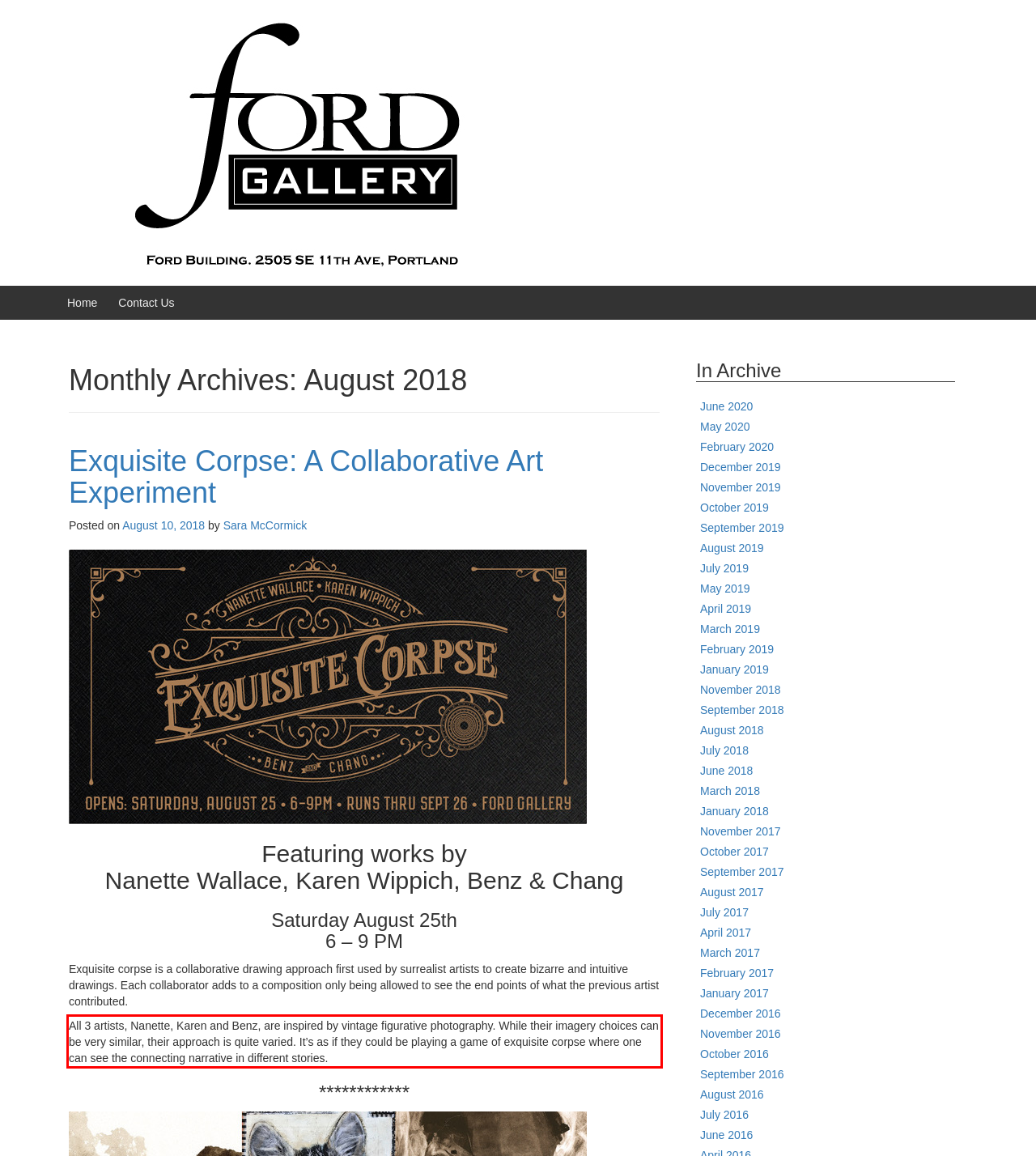Analyze the webpage screenshot and use OCR to recognize the text content in the red bounding box.

All 3 artists, Nanette, Karen and Benz, are inspired by vintage figurative photography. While their imagery choices can be very similar, their approach is quite varied. It’s as if they could be playing a game of exquisite corpse where one can see the connecting narrative in different stories.